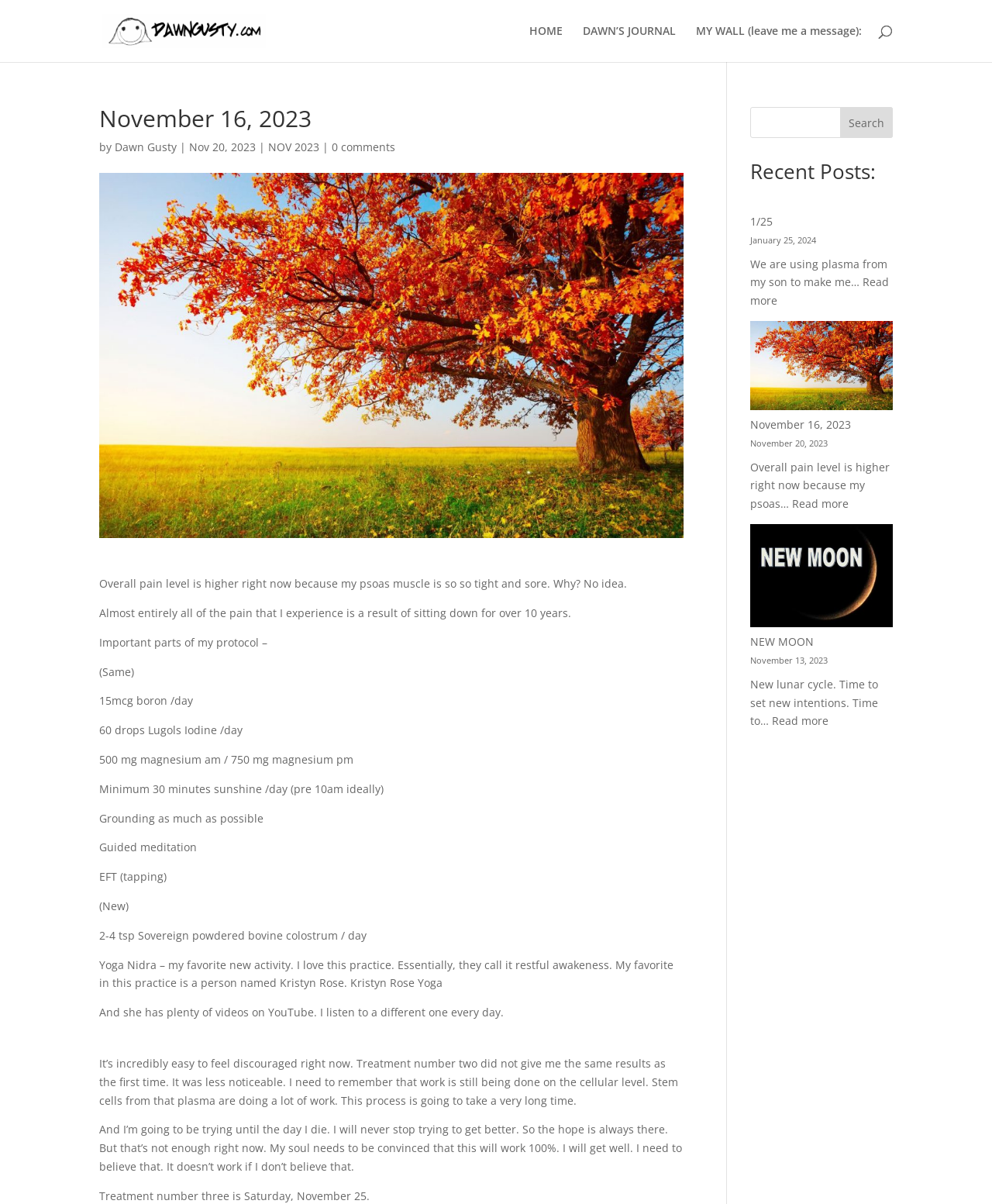Provide a comprehensive caption for the webpage.

This webpage appears to be a personal blog or journal, with the title "November 16, 2023 | DawnGusty.com" at the top. Below the title, there is a navigation menu with links to "HOME", "DAWN'S JOURNAL", and "MY WALL (leave me a message):". 

On the left side of the page, there is a search bar with a button labeled "Search". Above the search bar, there is a heading "November 16, 2023" followed by the author's name "Dawn Gusty" and a date "Nov 20, 2023". 

The main content of the page is a journal entry or blog post, which discusses the author's current pain level, their treatment protocol, and their hopes and struggles. The text is divided into several paragraphs, with some sentences highlighted as important parts of their protocol, such as taking boron and Lugol's iodine, getting sunshine, and practicing grounding and meditation.

At the bottom of the page, there is a section labeled "Recent Posts:", which lists three recent blog posts with dates, titles, and short summaries. Each post has a "Read more" link to access the full content.